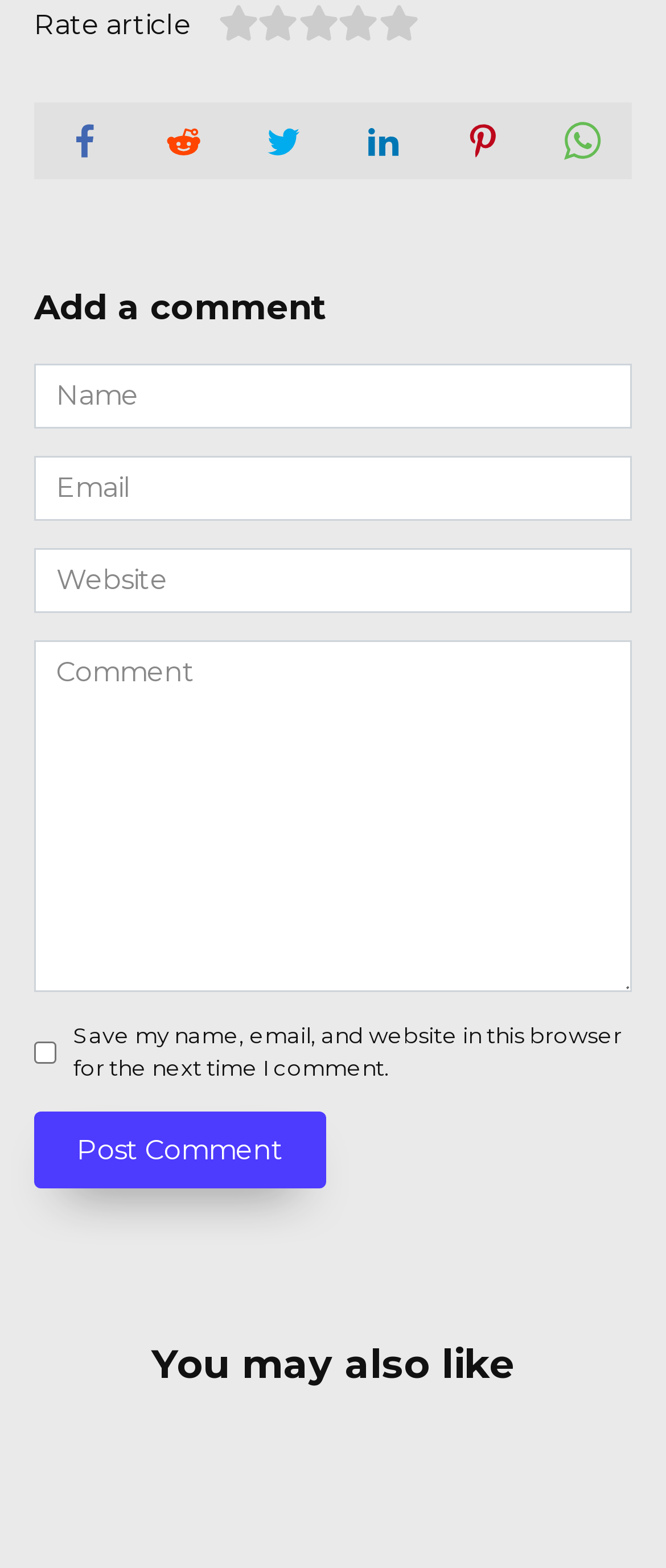Answer the following query with a single word or phrase:
What is the suggested reading section titled?

You may also like